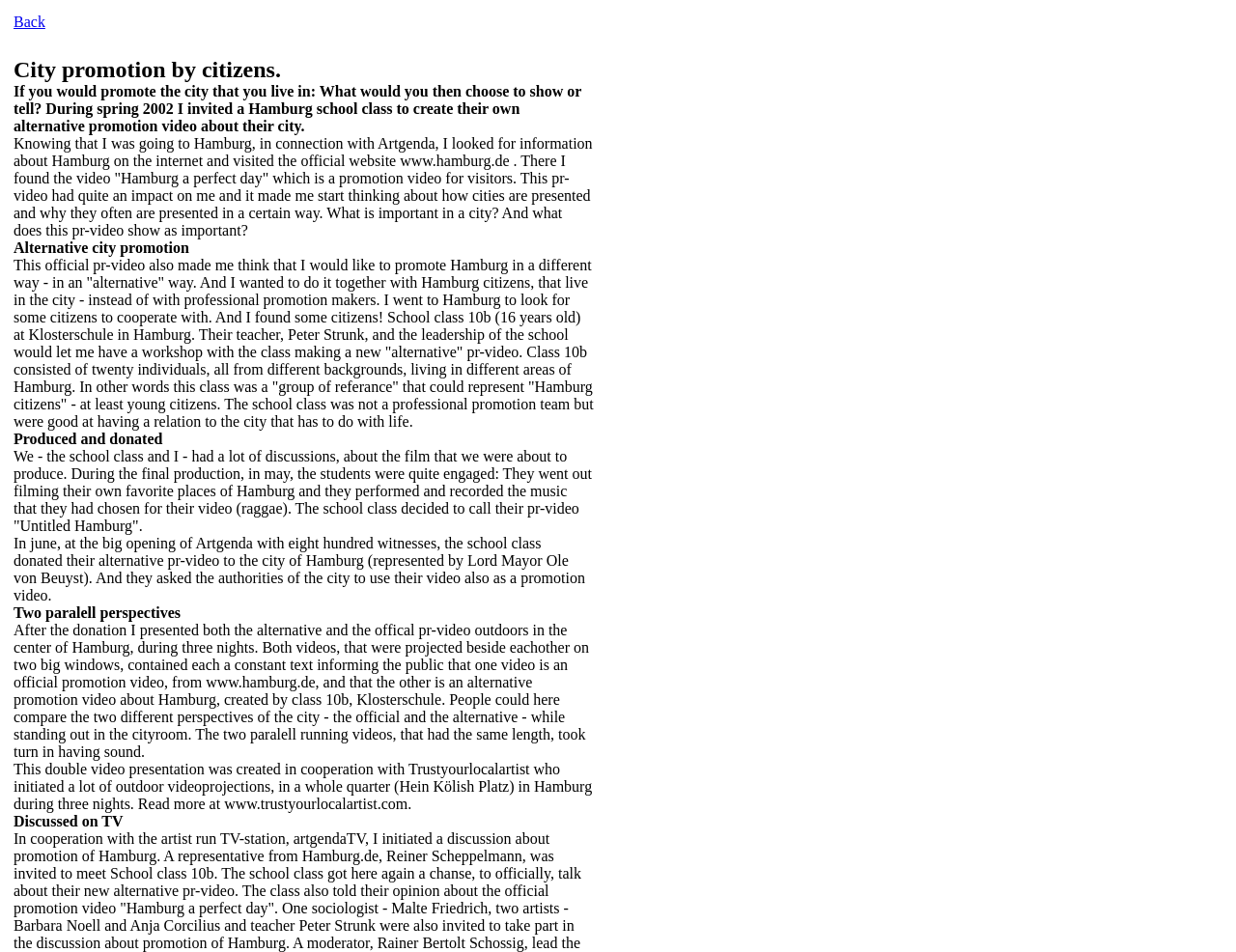Review the image closely and give a comprehensive answer to the question: How many students were in the school class?

According to the text, 'Class 10b consisted of twenty individuals, all from different backgrounds, living in different areas of Hamburg.' This information is found in the StaticText element with the bounding box coordinates [0.011, 0.27, 0.48, 0.451].